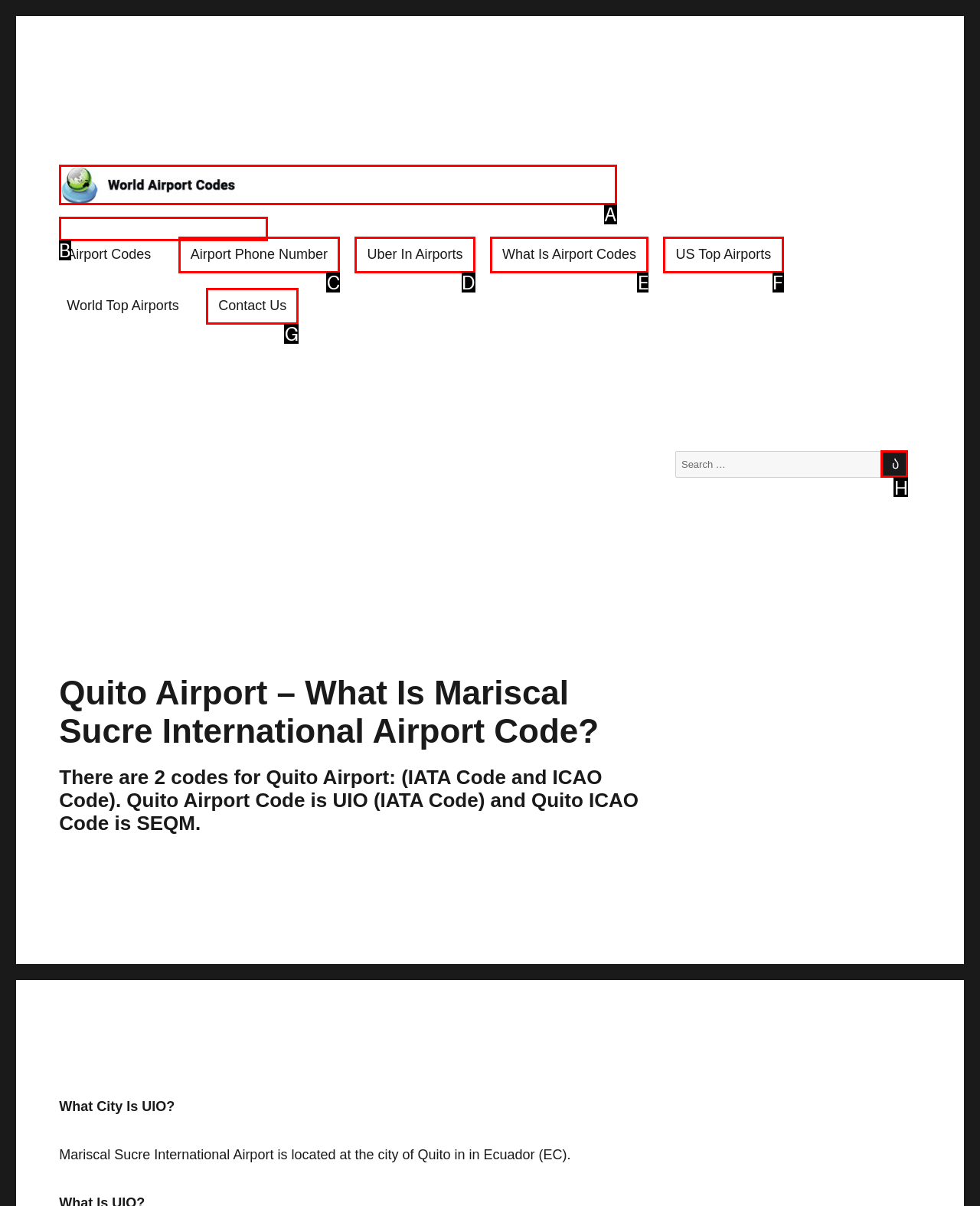Based on the description: Blog, find the HTML element that matches it. Provide your answer as the letter of the chosen option.

None